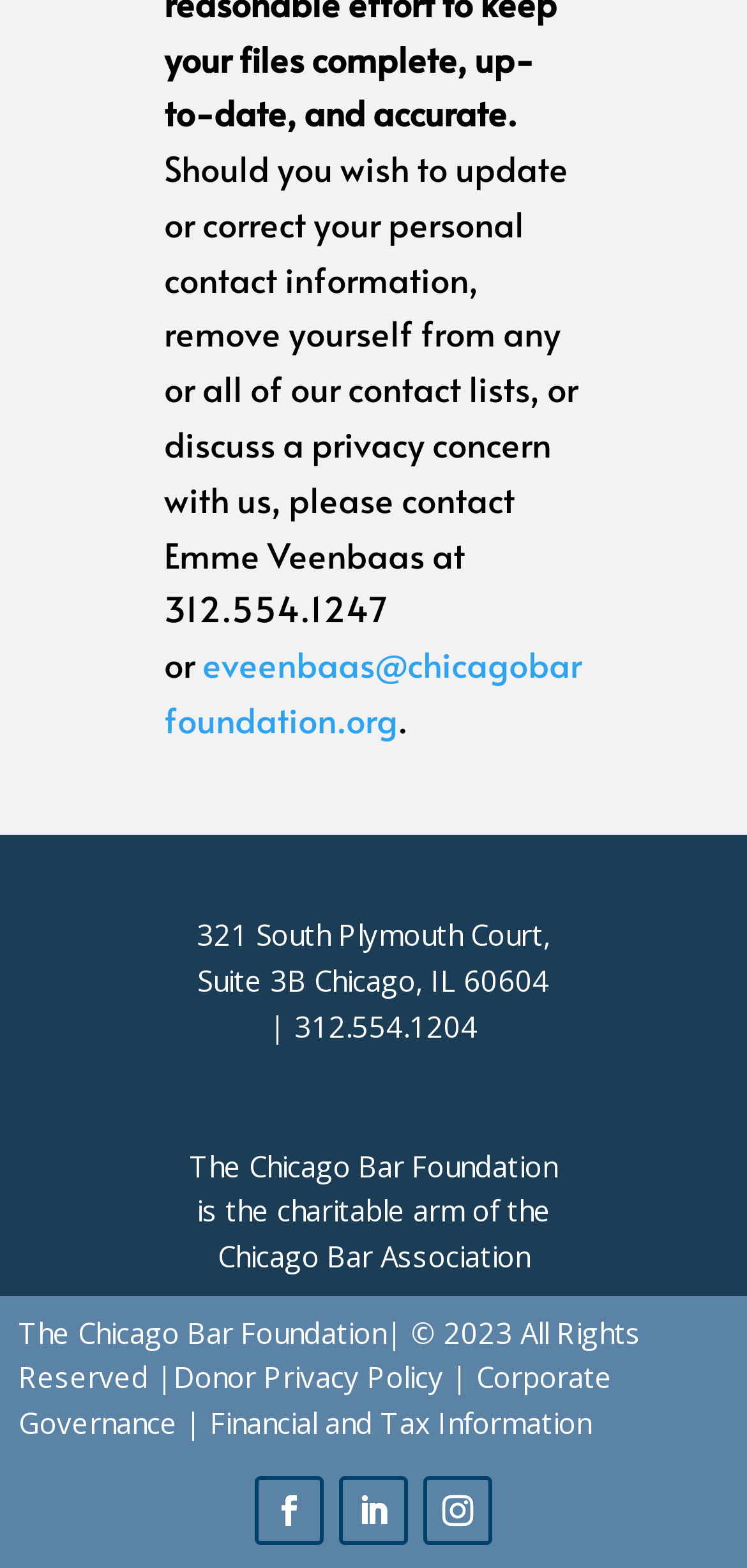What is the address of the Chicago Bar Foundation?
Please elaborate on the answer to the question with detailed information.

The address can be found in the middle section of the webpage, which provides contact information for the Chicago Bar Foundation.